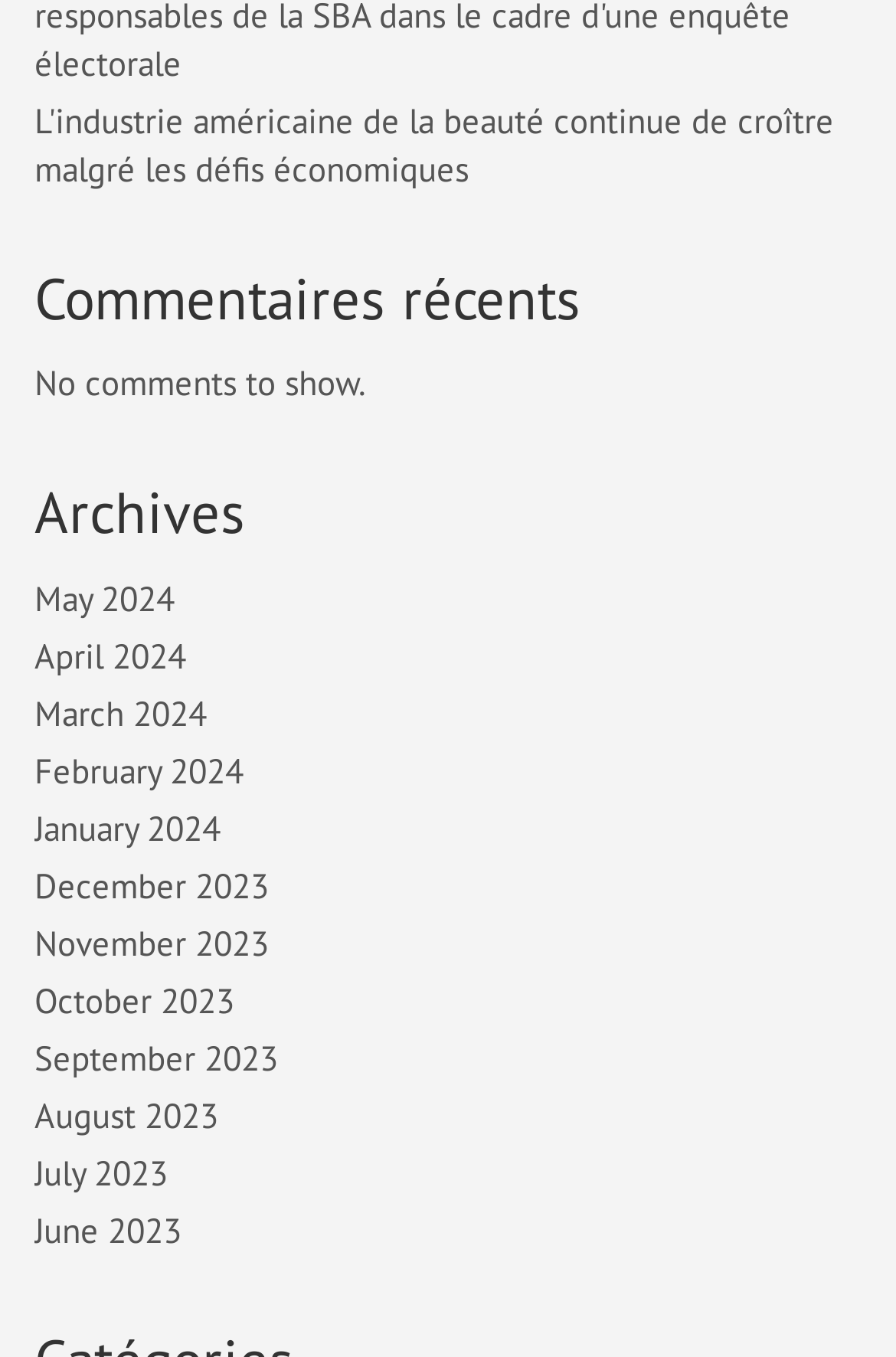Provide the bounding box coordinates of the area you need to click to execute the following instruction: "Go to May 2024 archives".

[0.038, 0.424, 0.195, 0.456]